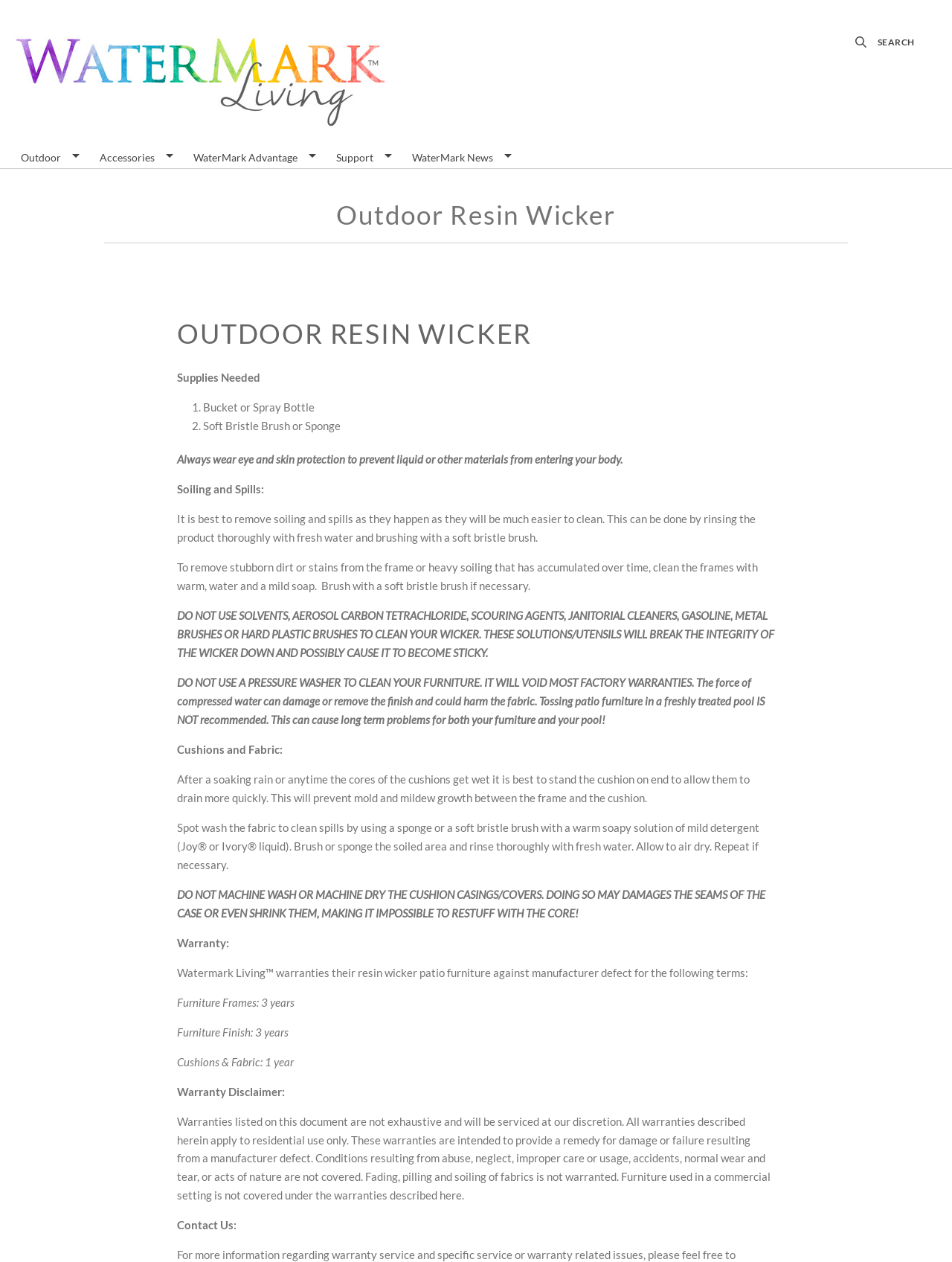Kindly respond to the following question with a single word or a brief phrase: 
What should be done to prevent mold and mildew growth between the frame and the cushion?

Stand the cushion on end to drain